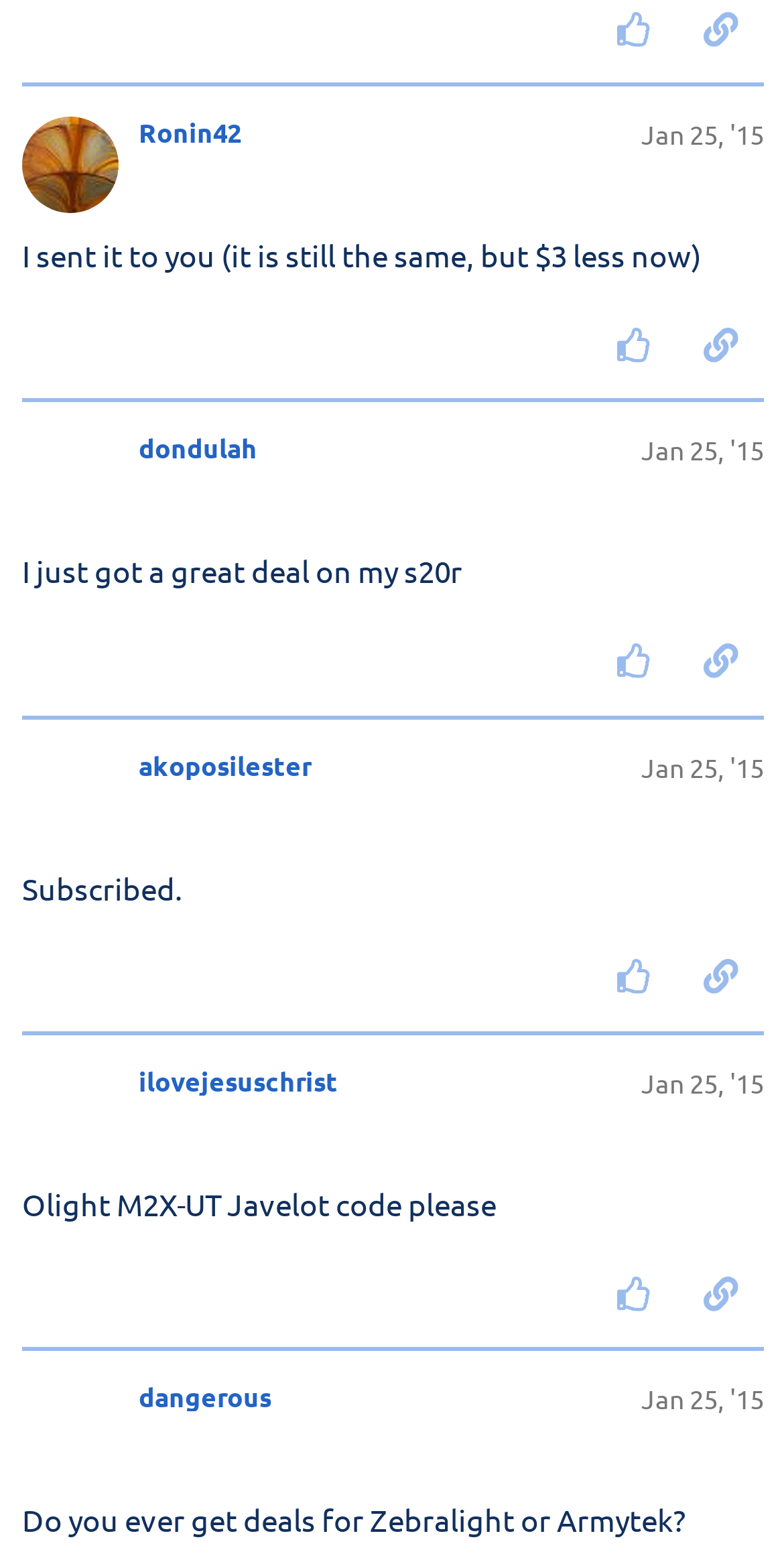Answer this question in one word or a short phrase: What is the date of the oldest post on this page?

Jan 25, '15